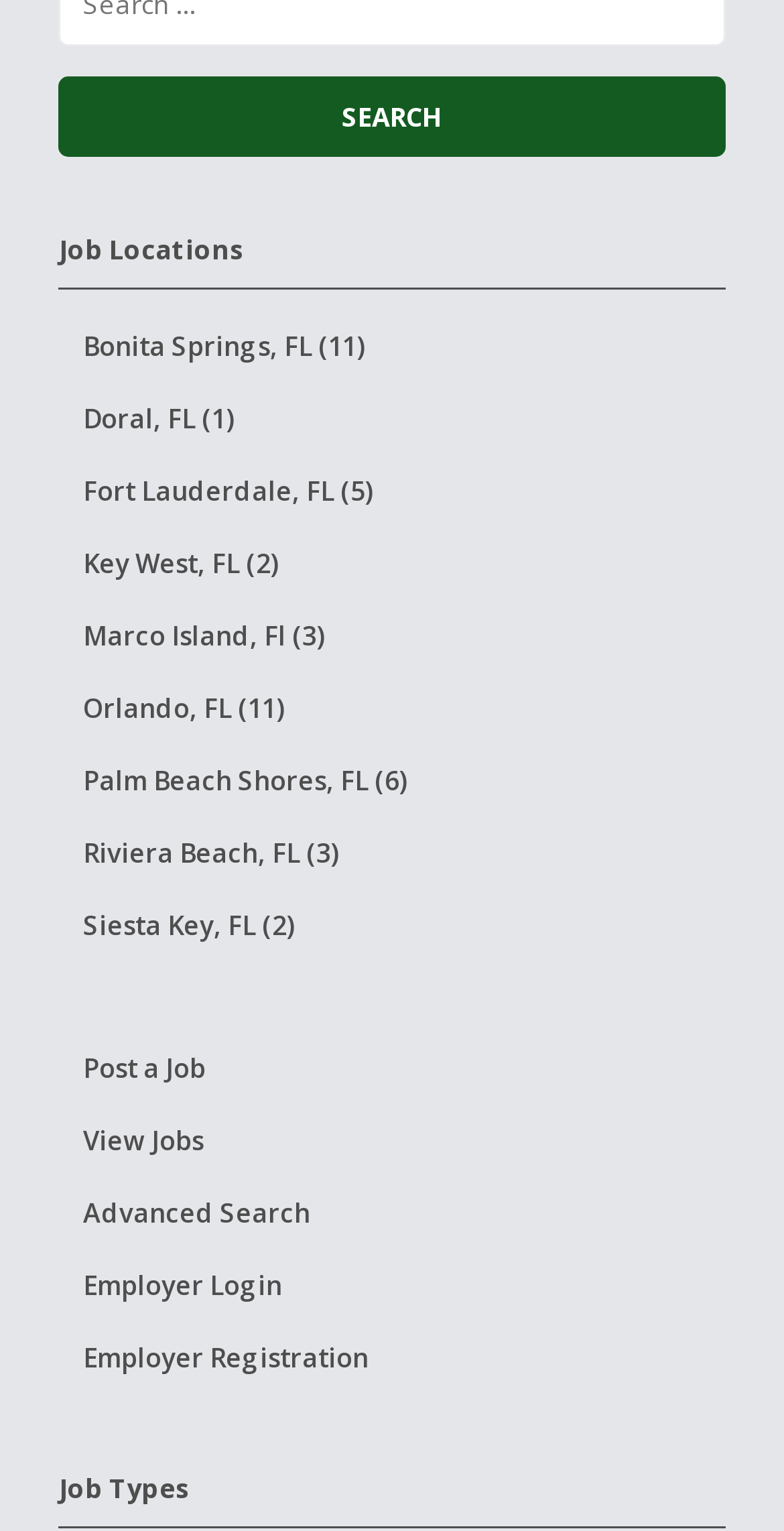Extract the bounding box coordinates for the UI element described by the text: "Palm Beach Shores, FL (6)". The coordinates should be in the form of [left, top, right, bottom] with values between 0 and 1.

[0.075, 0.487, 0.925, 0.535]